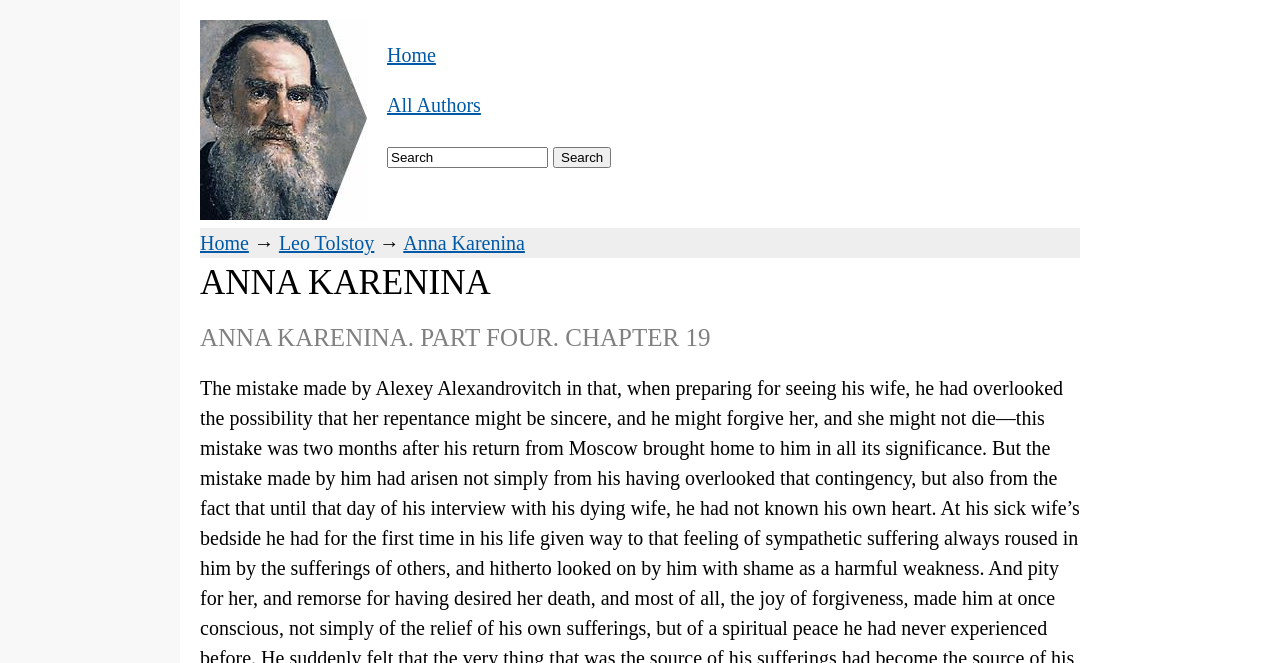What is the author's name?
Please provide a single word or phrase in response based on the screenshot.

Leo Tolstoy